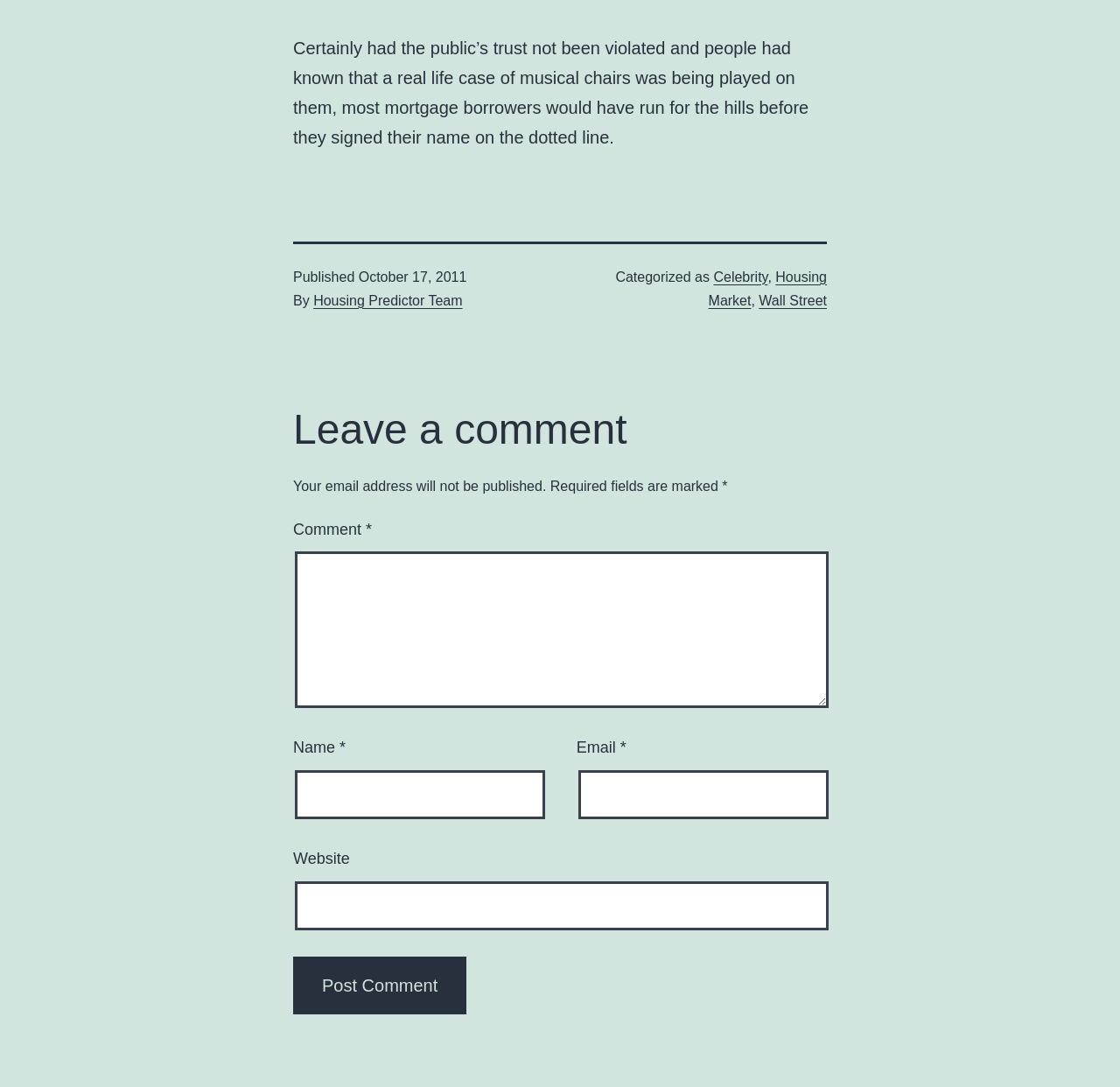What is the date of the published article?
Please respond to the question thoroughly and include all relevant details.

I found the date of the published article by looking at the footer section of the webpage, where it says 'Published' followed by the date 'October 17, 2011'.